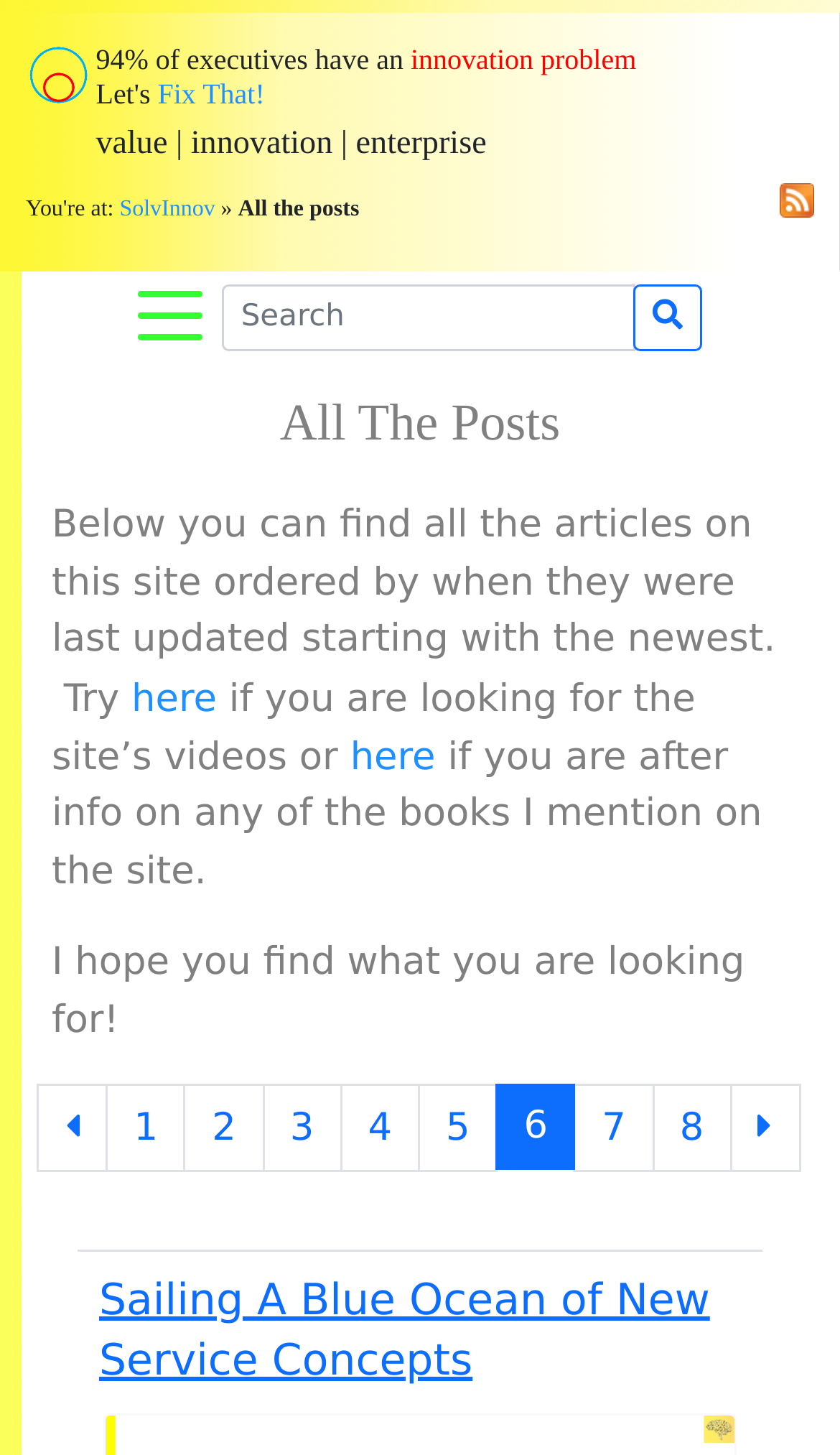Please answer the following question using a single word or phrase: 
What is the current page number?

6